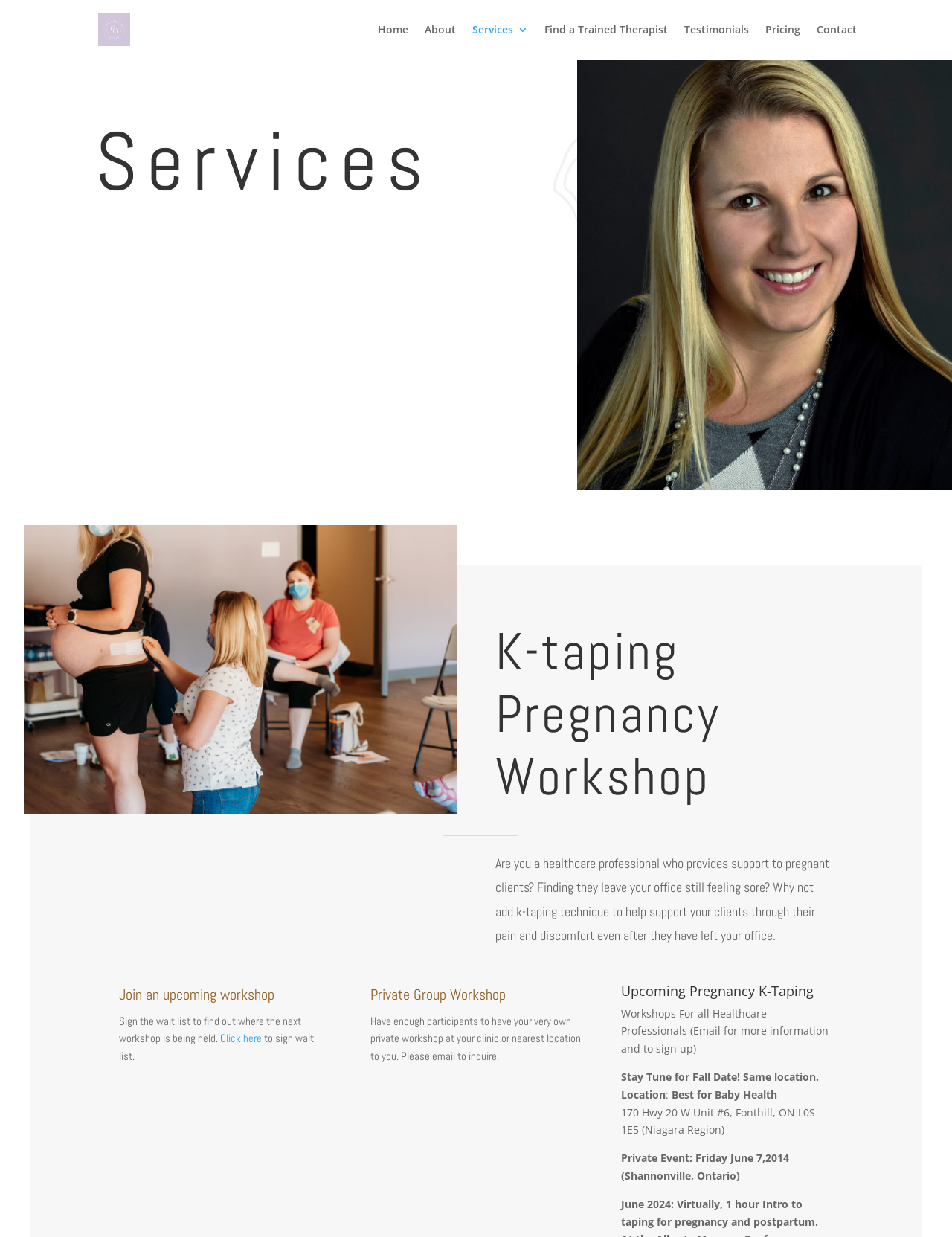Identify the bounding box coordinates of the clickable region to carry out the given instruction: "Click on the 'Find a Trained Therapist' link".

[0.572, 0.02, 0.702, 0.048]